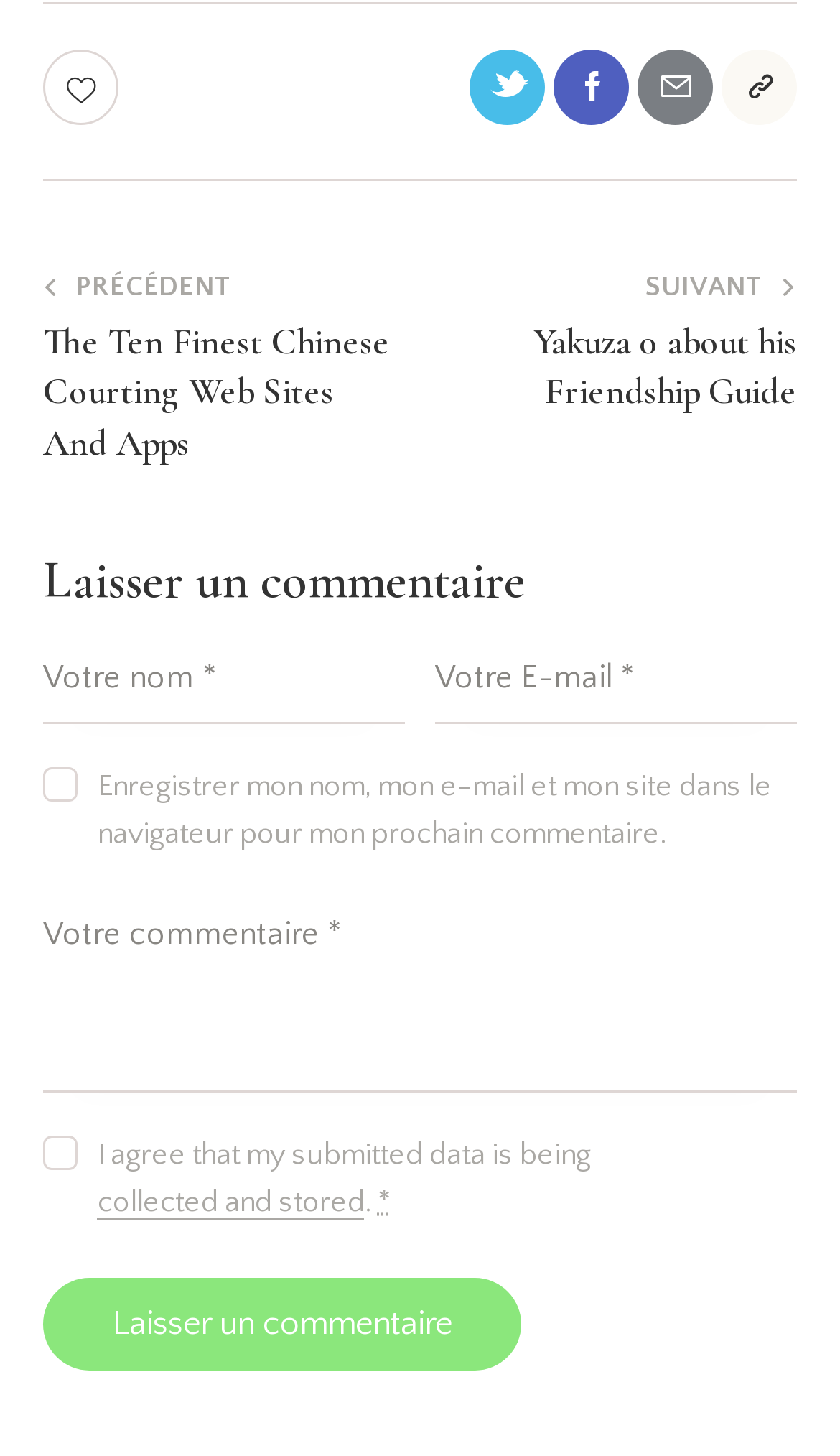Provide the bounding box coordinates in the format (top-left x, top-left y, bottom-right x, bottom-right y). All values are floating point numbers between 0 and 1. Determine the bounding box coordinate of the UI element described as: name="comment" placeholder="Votre commentaire *"

[0.051, 0.613, 0.949, 0.75]